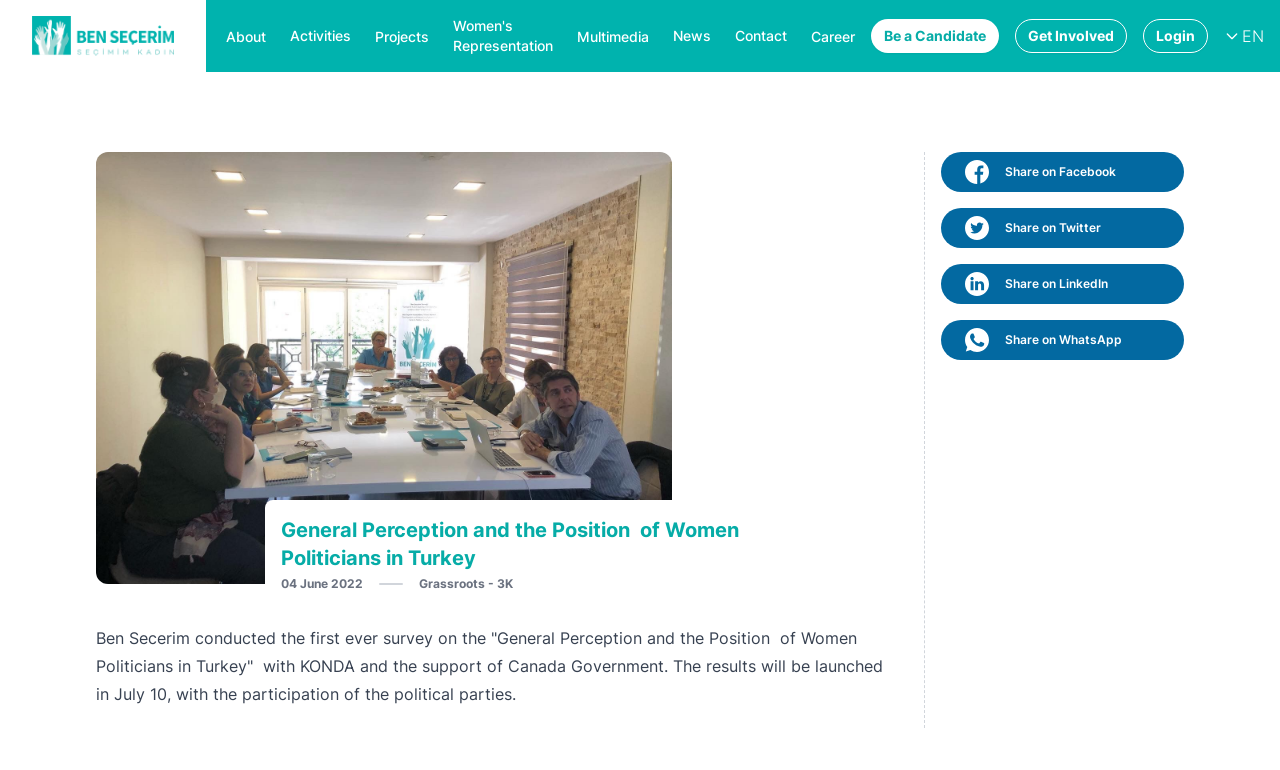Can you find the bounding box coordinates for the element that needs to be clicked to execute this instruction: "Click on the 'Login' link"? The coordinates should be given as four float numbers between 0 and 1, i.e., [left, top, right, bottom].

[0.893, 0.025, 0.944, 0.069]